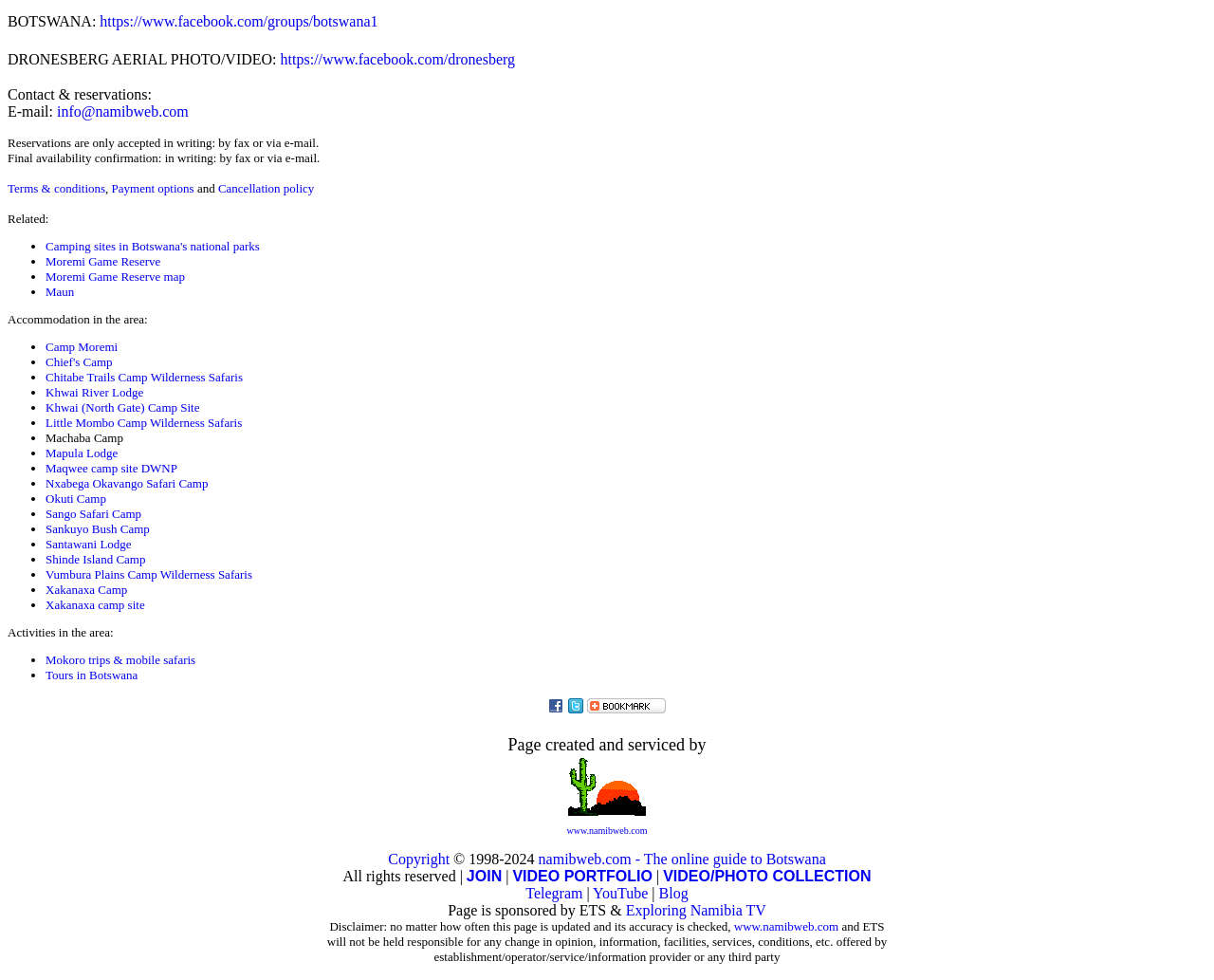Bounding box coordinates are specified in the format (top-left x, top-left y, bottom-right x, bottom-right y). All values are floating point numbers bounded between 0 and 1. Please provide the bounding box coordinate of the region this sentence describes: Maqwee camp site DWNP

[0.038, 0.47, 0.146, 0.485]